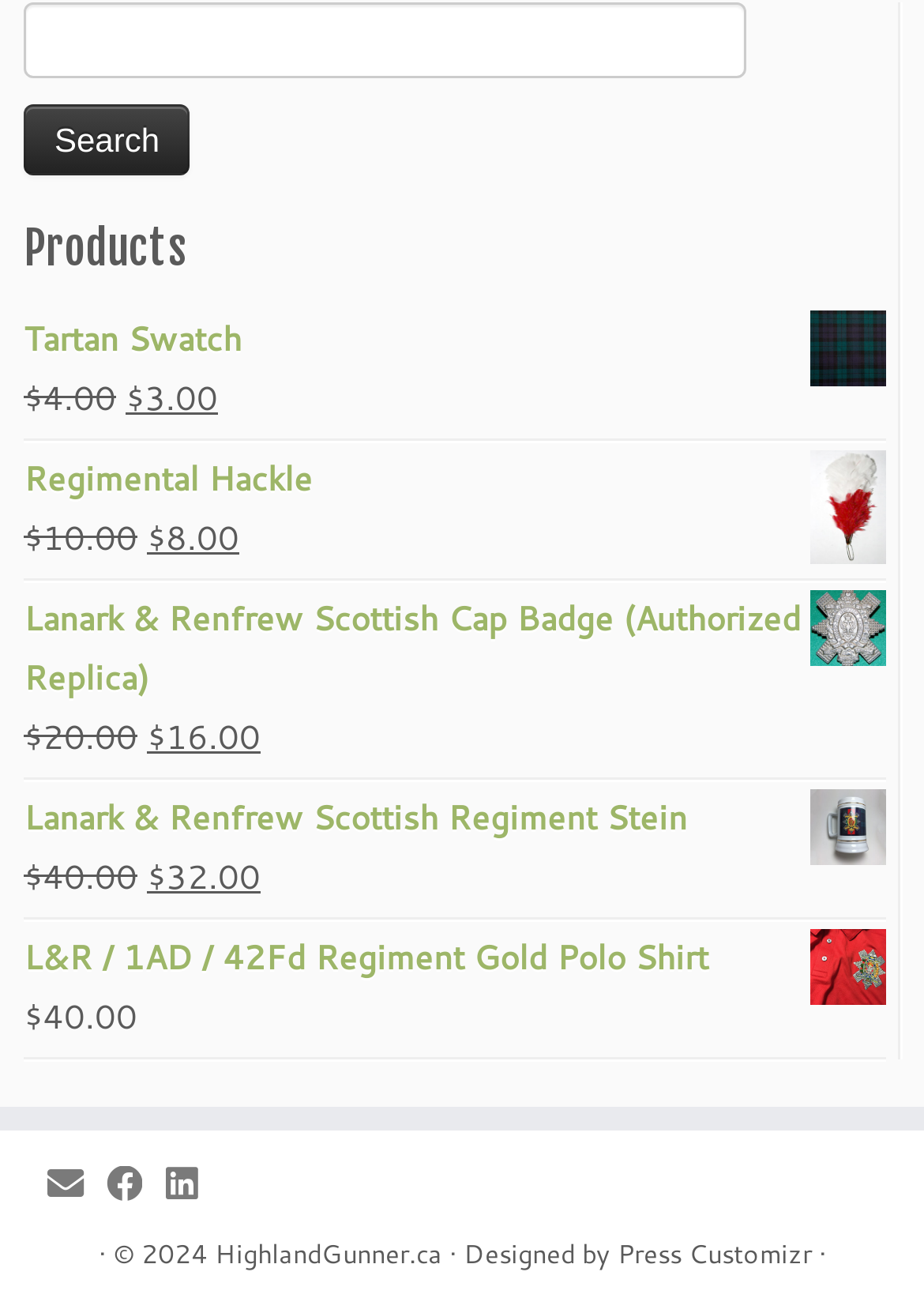Provide a brief response in the form of a single word or phrase:
How many products are listed on this page?

5